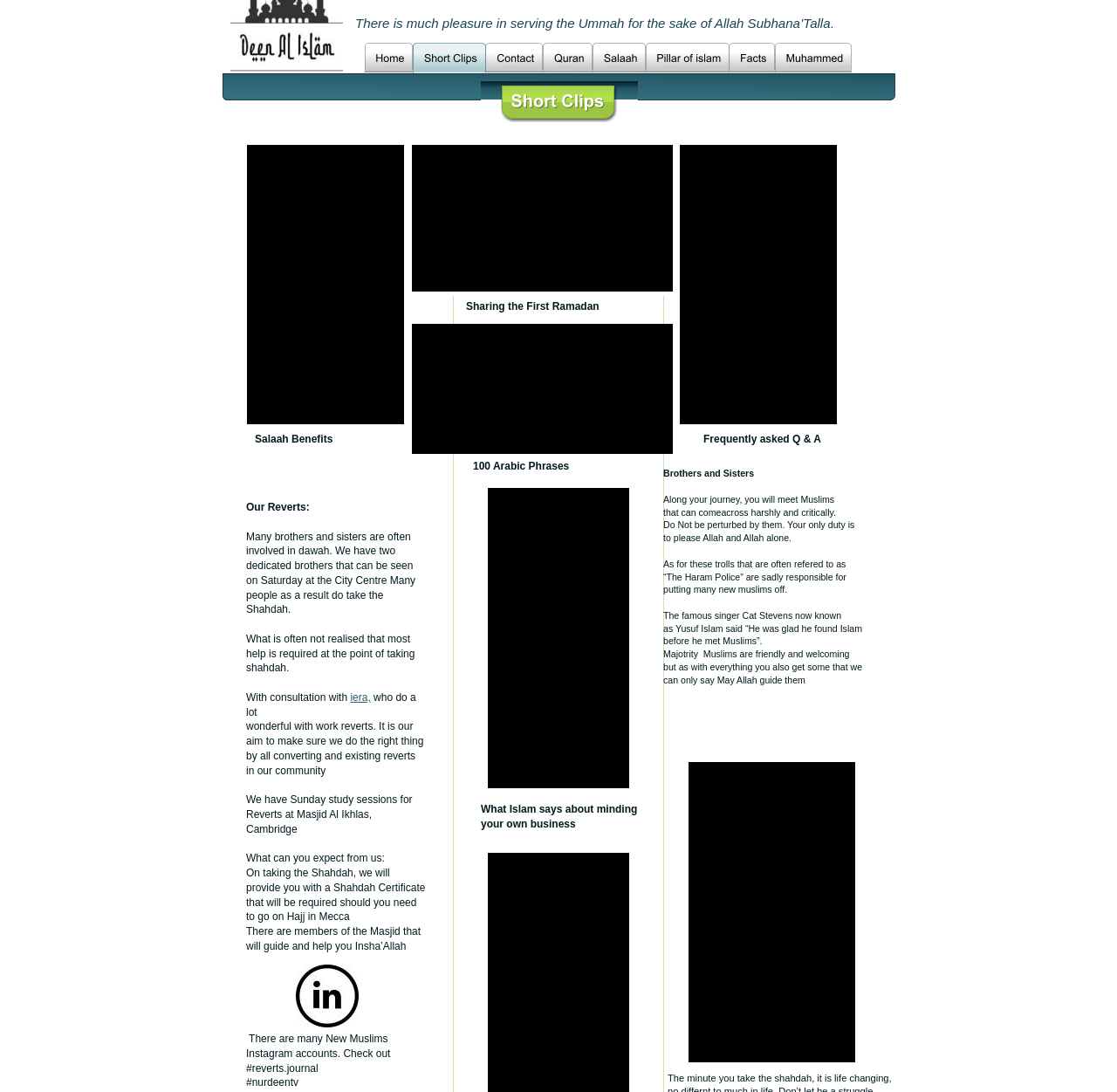Please provide a one-word or short phrase answer to the question:
How many StaticText elements are on this webpage?

43